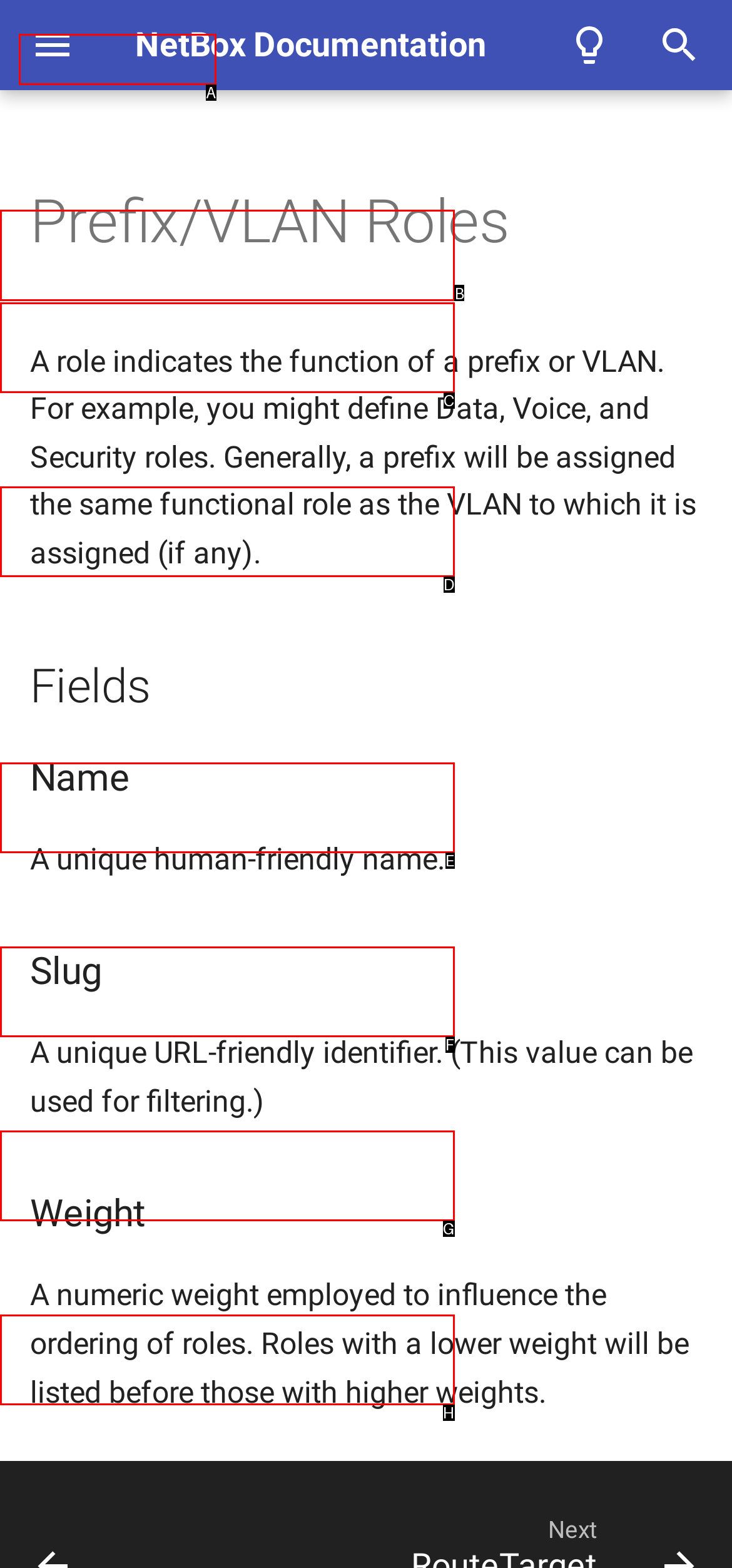Which HTML element should be clicked to complete the task: Go to Facilities? Answer with the letter of the corresponding option.

B